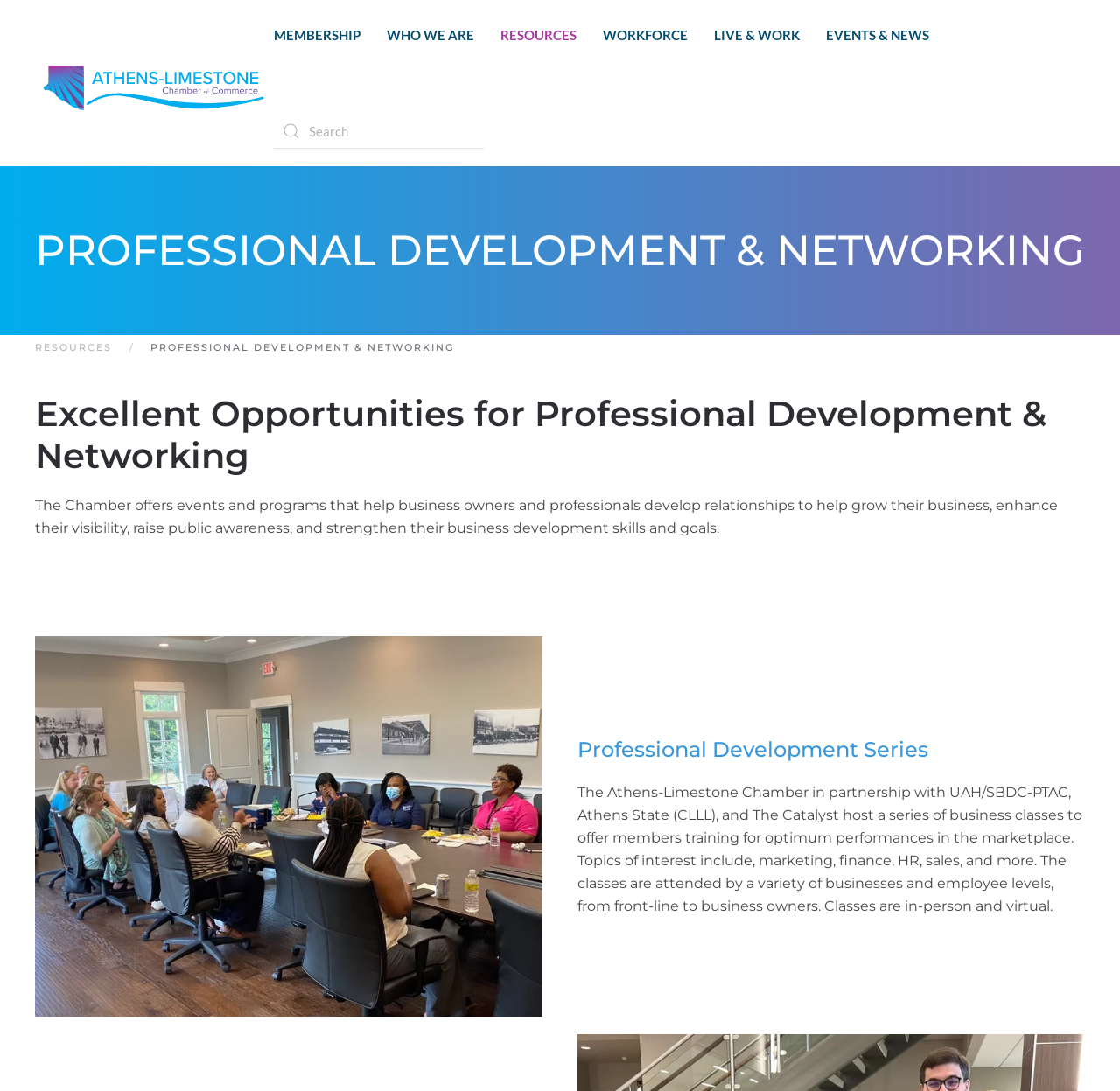Using a single word or phrase, answer the following question: 
How many buttons are in the top navigation menu?

6